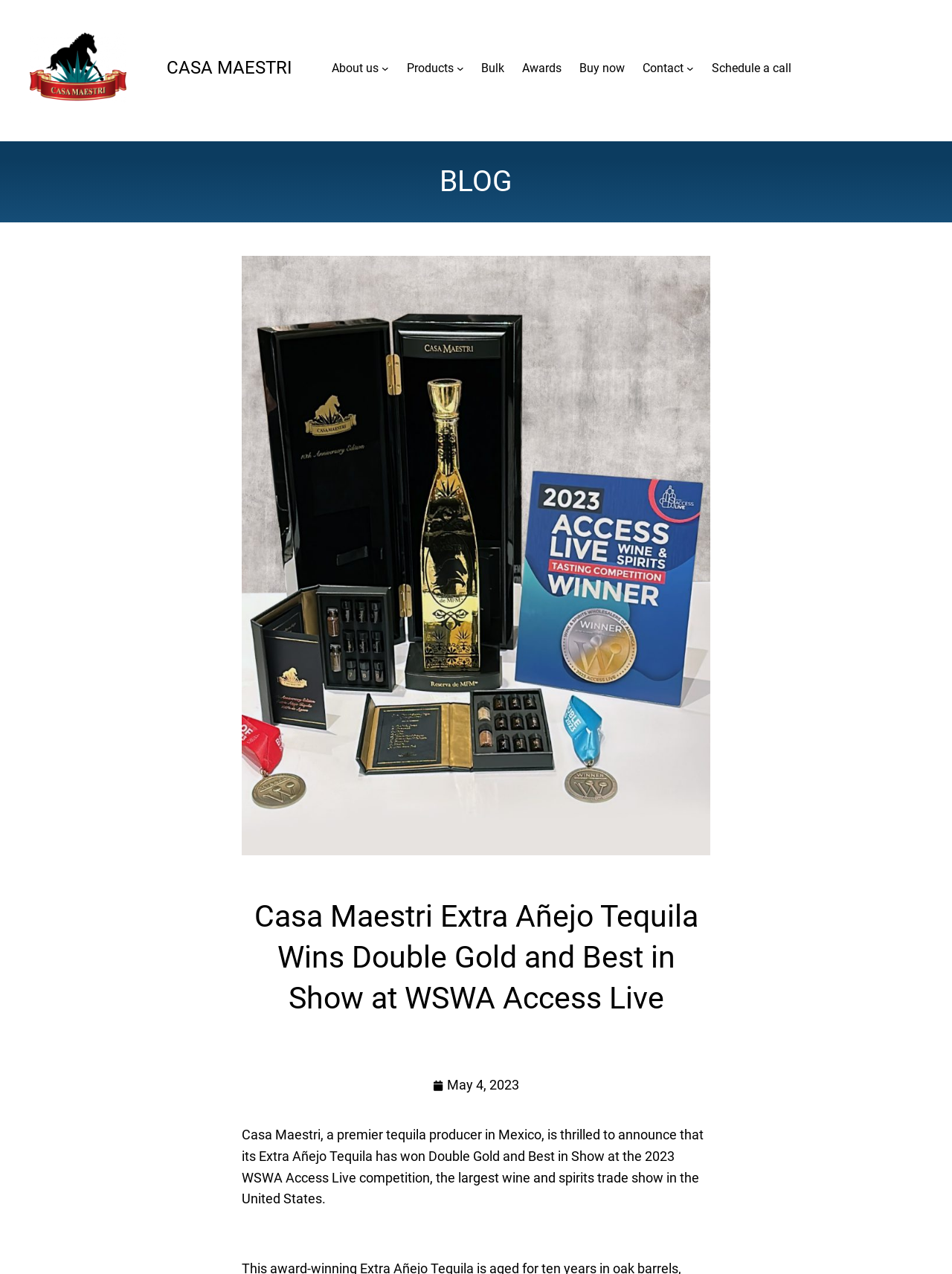Determine the bounding box coordinates of the section to be clicked to follow the instruction: "Click the CASA MAESTRI logo". The coordinates should be given as four float numbers between 0 and 1, formatted as [left, top, right, bottom].

[0.031, 0.025, 0.133, 0.081]